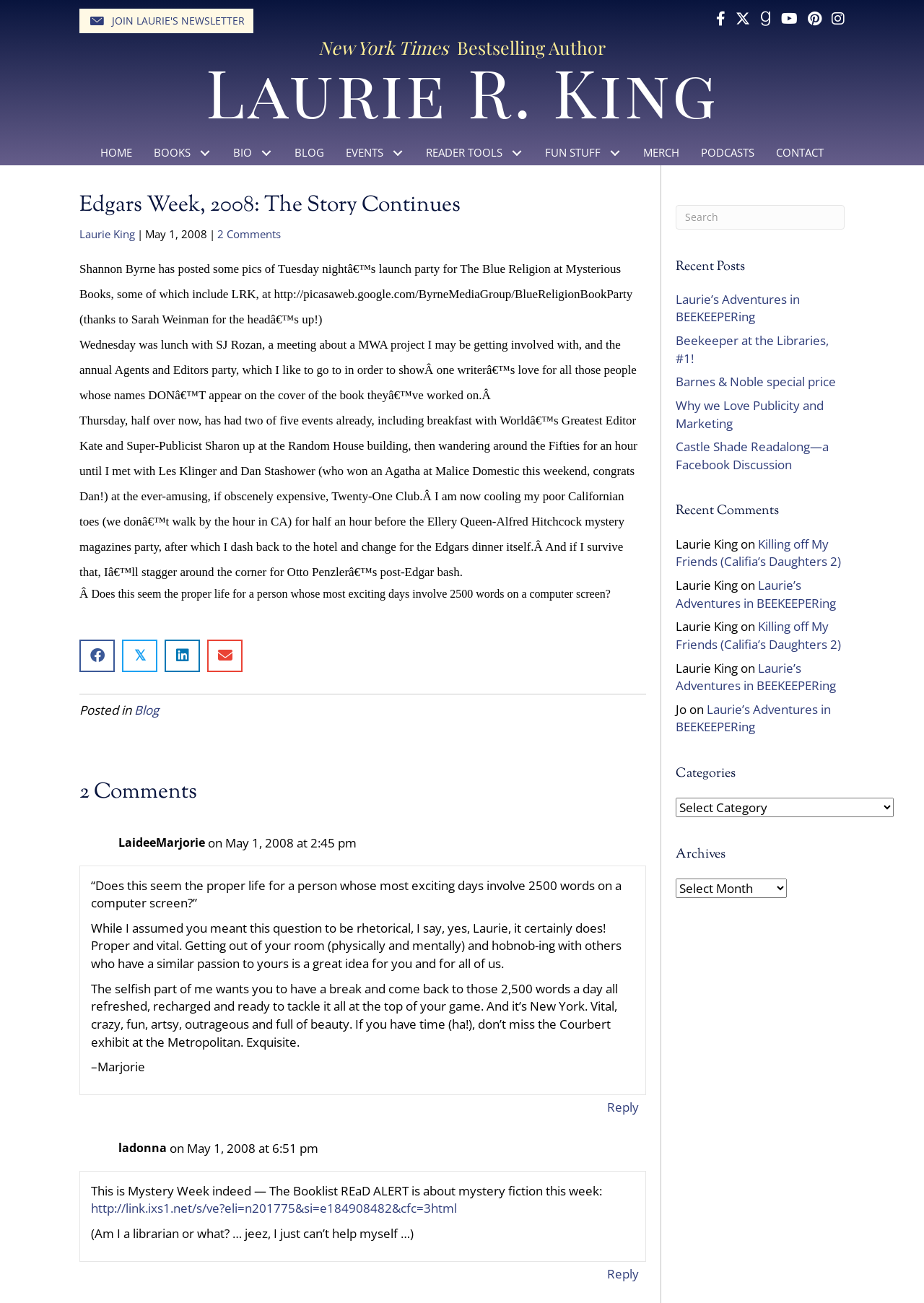Provide an in-depth caption for the webpage.

This webpage is about author Laurie R. King's blog, with a focus on her experiences and events related to the mystery genre. At the top, there is a button to join her newsletter and a heading that reads "New York Times Bestselling Author." Below this, there is a navigation menu with links to various sections of the website, including "HOME," "BOOKS," "BIO," "BLOG," "EVENTS," "READER TOOLS," "FUN STUFF," "MERCH," "PODCASTS," and "CONTACT."

The main content of the page is a blog post about Laurie King's experiences during Edgars Week in 2008. The post includes several paragraphs of text, with links to external websites and social media sharing buttons at the bottom. The text describes her activities during the week, including attending parties and meetings with other authors and industry professionals.

To the right of the main content, there are three complementary sections. The first section displays a search box and a heading that reads "Recent Posts," with links to several recent blog posts. The second section displays a heading that reads "Recent Comments," with a list of recent comments on the blog, including the commenter's name, the date, and a link to the original post. The third section displays a heading that reads "Categories," with a dropdown menu that allows users to filter blog posts by category.

At the very bottom of the page, there are two comments from readers, with links to reply to each comment.